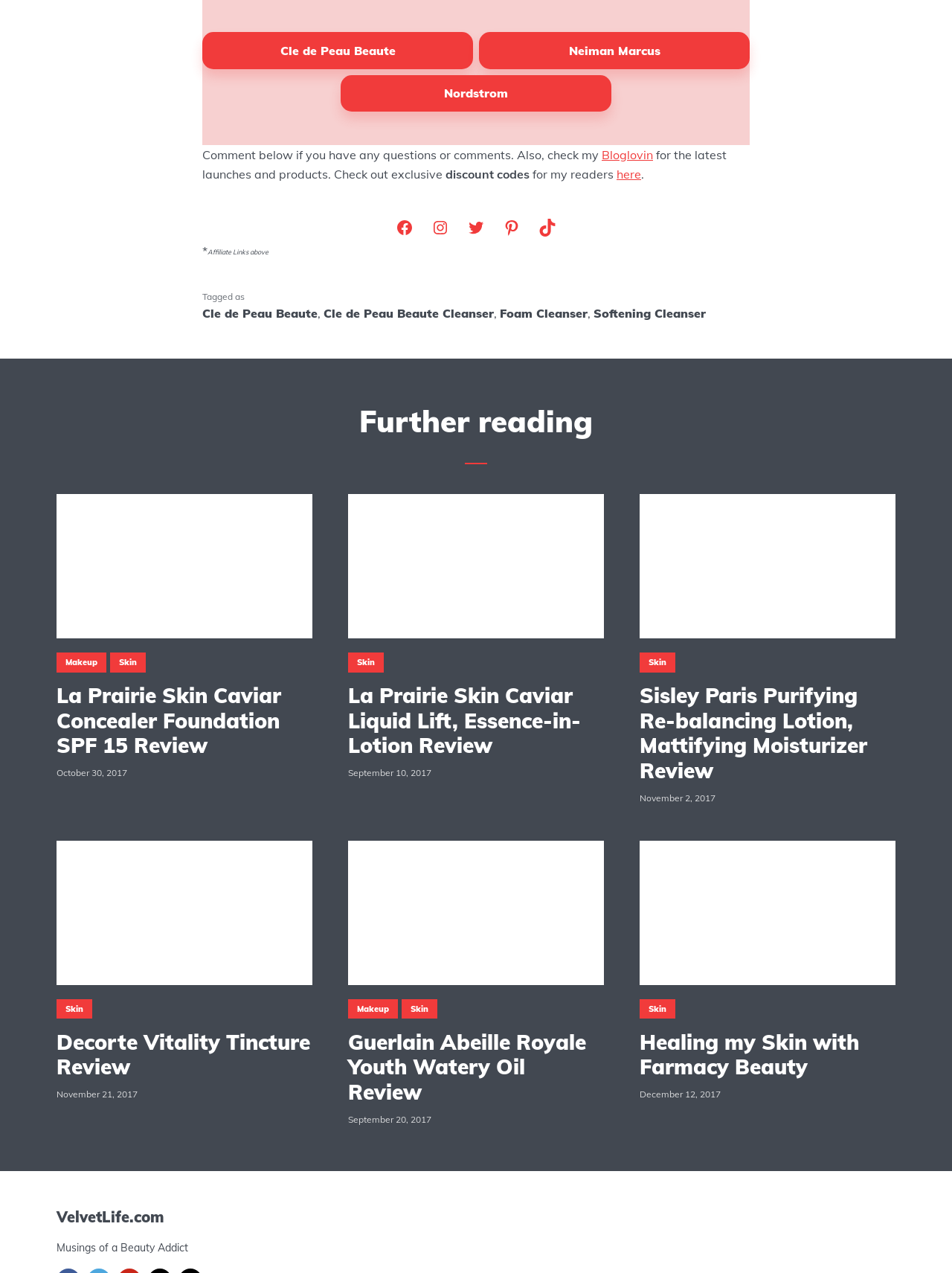Identify the bounding box coordinates for the element you need to click to achieve the following task: "Read the 'Further reading' section". The coordinates must be four float values ranging from 0 to 1, formatted as [left, top, right, bottom].

[0.059, 0.317, 0.941, 0.365]